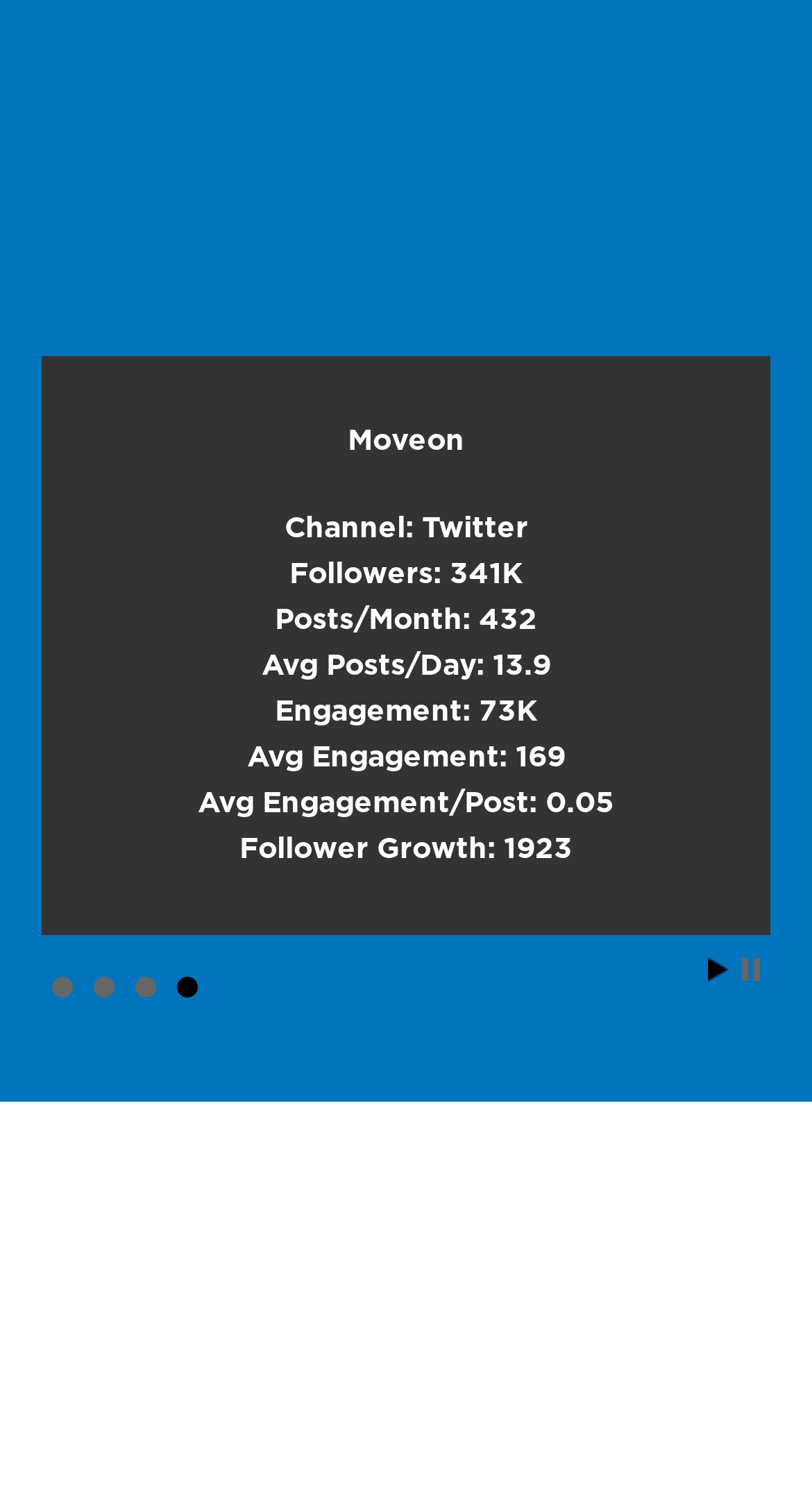How many followers does the channel have? Examine the screenshot and reply using just one word or a brief phrase.

341K